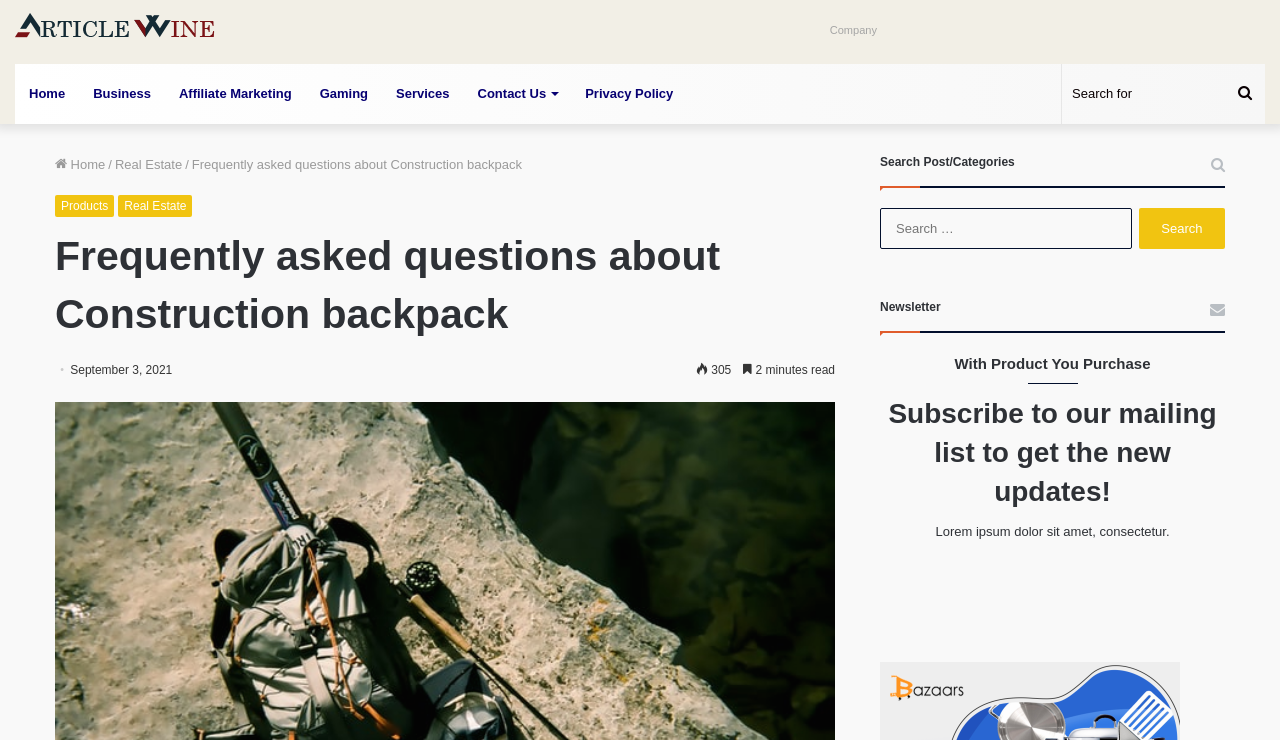Highlight the bounding box coordinates of the region I should click on to meet the following instruction: "Read the article about Construction backpack".

[0.043, 0.308, 0.652, 0.463]